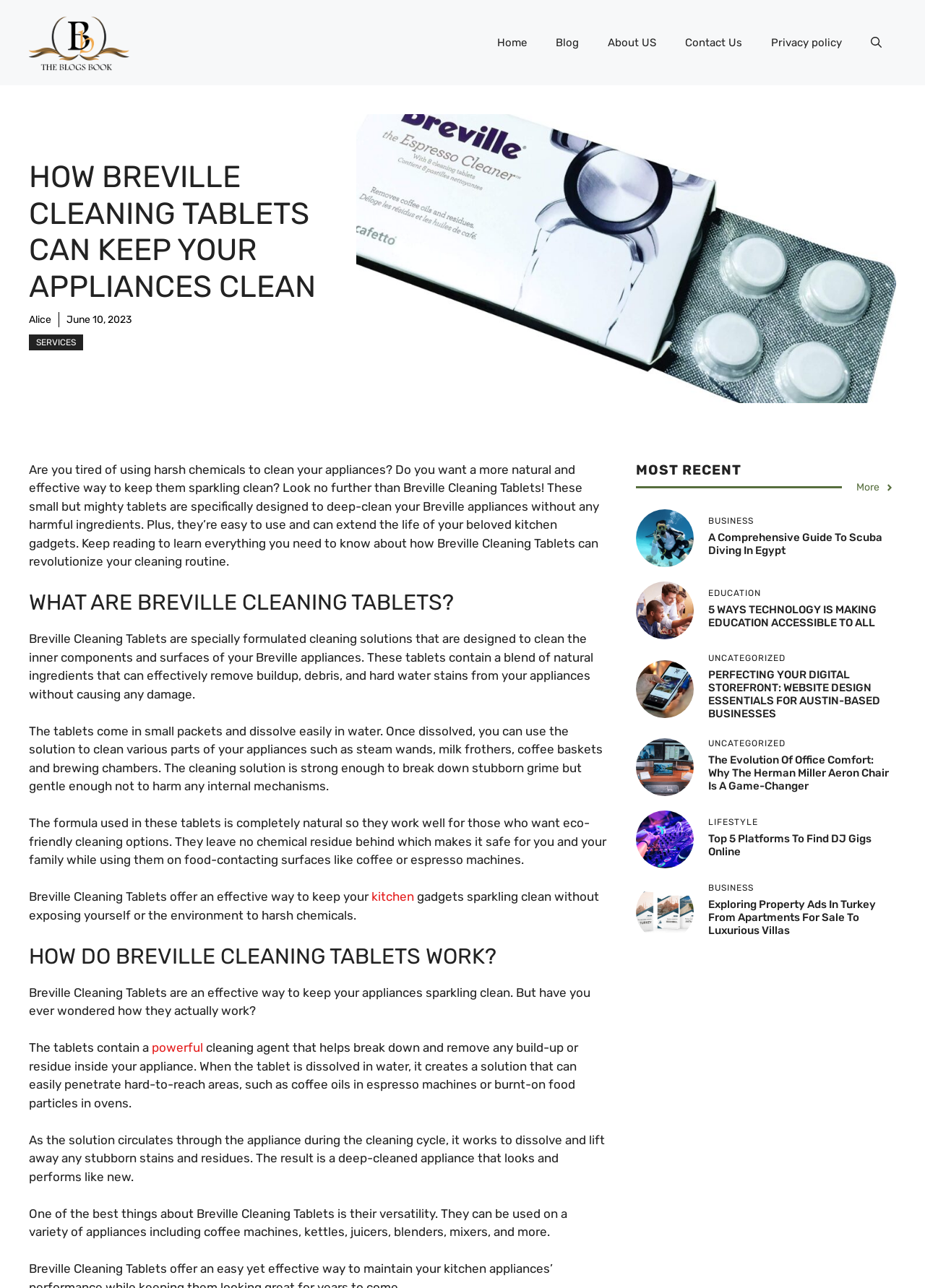Analyze the image and provide a detailed answer to the question: What types of appliances can Breville Cleaning Tablets be used on?

According to the webpage, Breville Cleaning Tablets can be used on a variety of appliances, including coffee machines, kettles, juicers, blenders, mixers, and more.